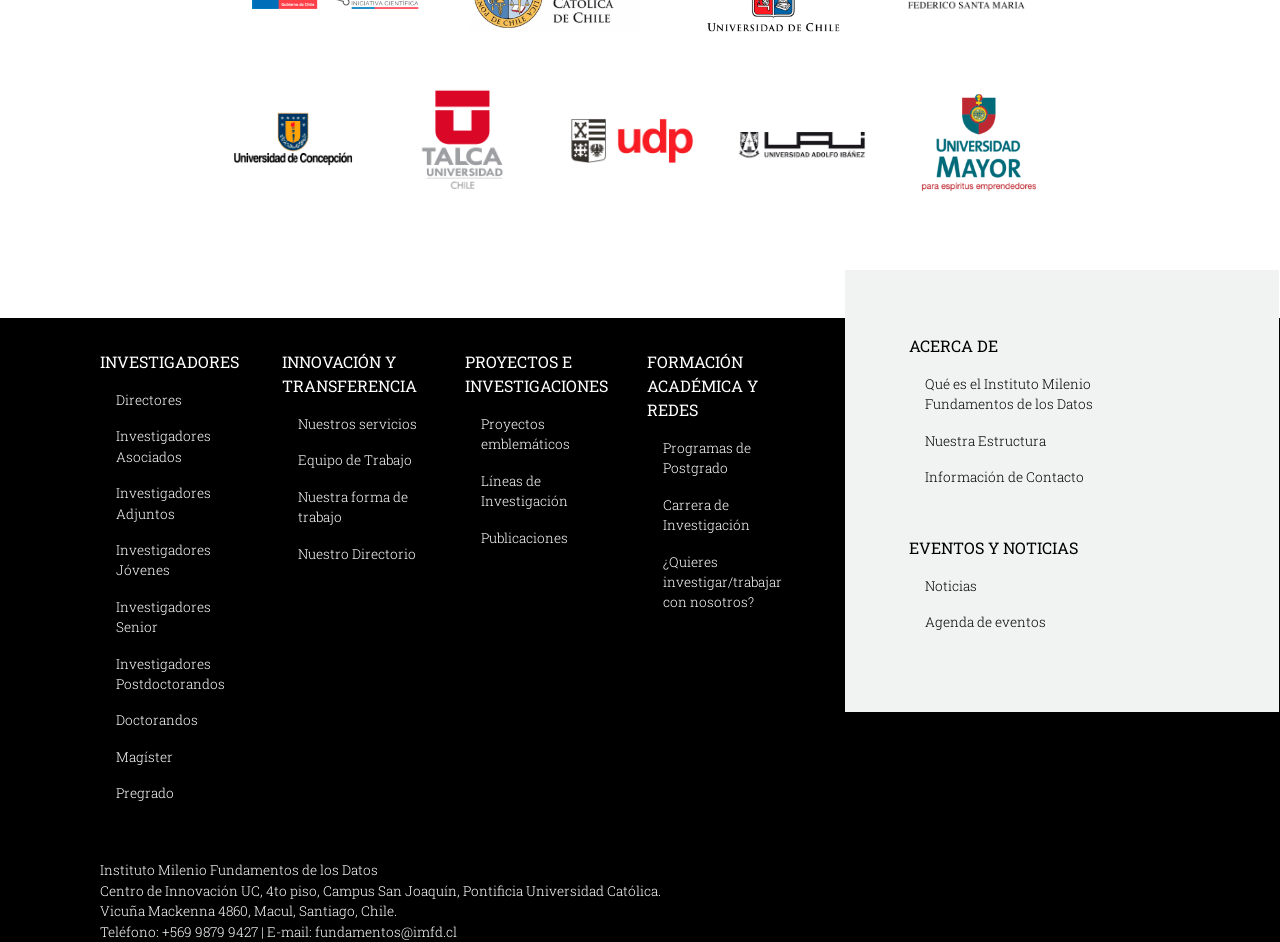Identify the bounding box coordinates for the UI element described as follows: "Nuestro Directorio". Ensure the coordinates are four float numbers between 0 and 1, formatted as [left, top, right, bottom].

[0.233, 0.407, 0.34, 0.429]